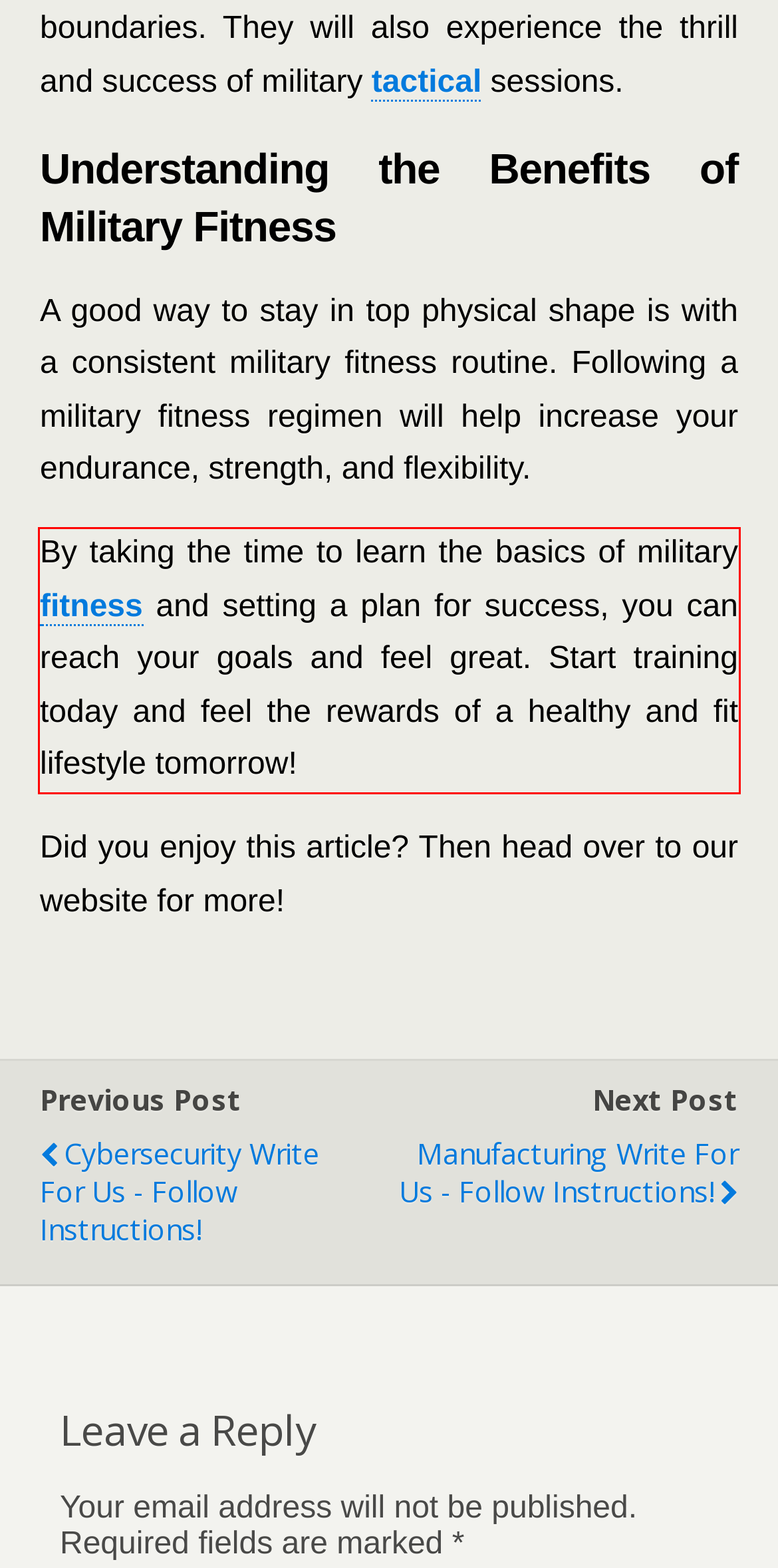Please perform OCR on the UI element surrounded by the red bounding box in the given webpage screenshot and extract its text content.

By taking the time to learn the basics of military fitness and setting a plan for success, you can reach your goals and feel great. Start training today and feel the rewards of a healthy and fit lifestyle tomorrow!